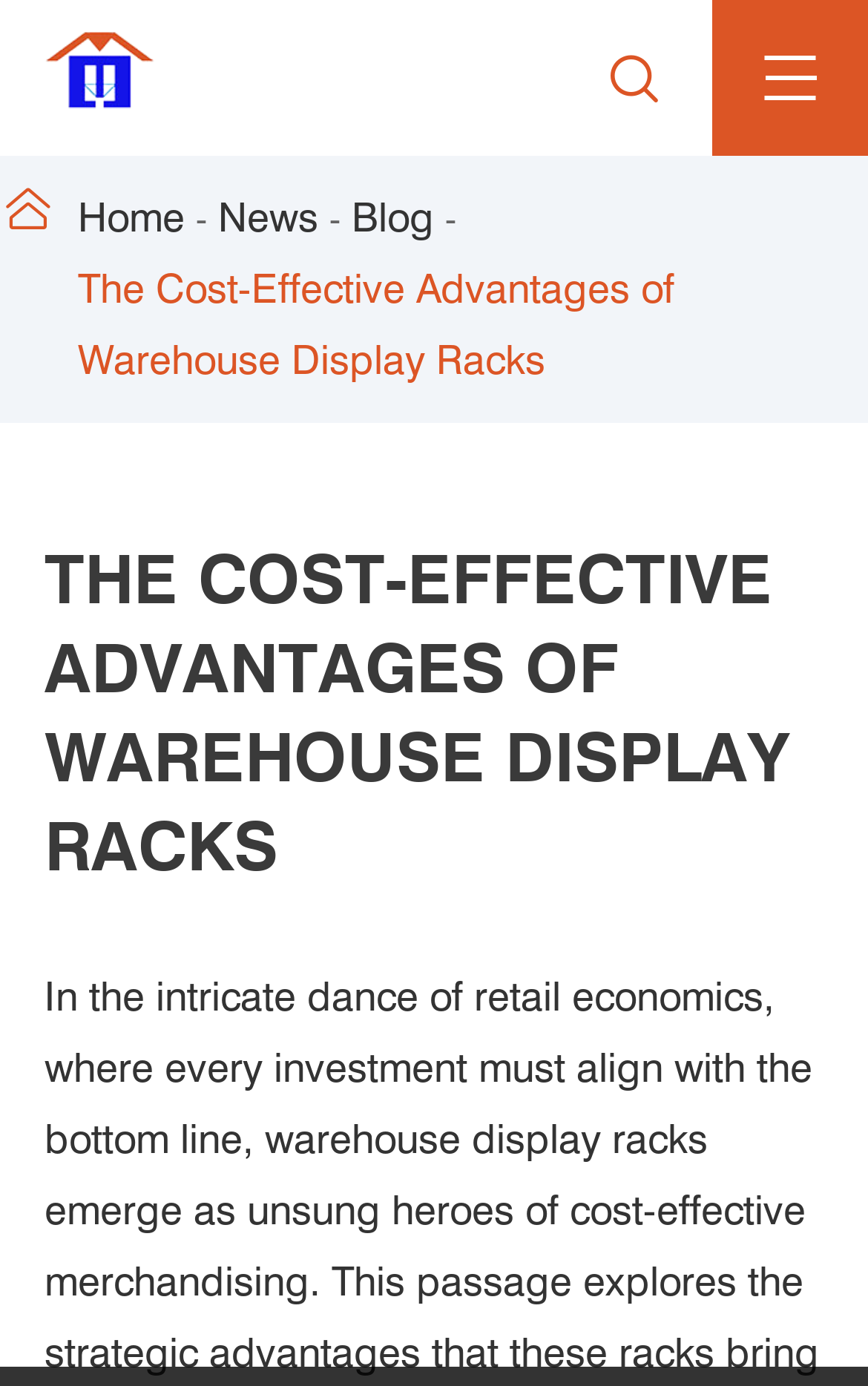Locate the primary headline on the webpage and provide its text.

THE COST-EFFECTIVE ADVANTAGES OF WAREHOUSE DISPLAY RACKS